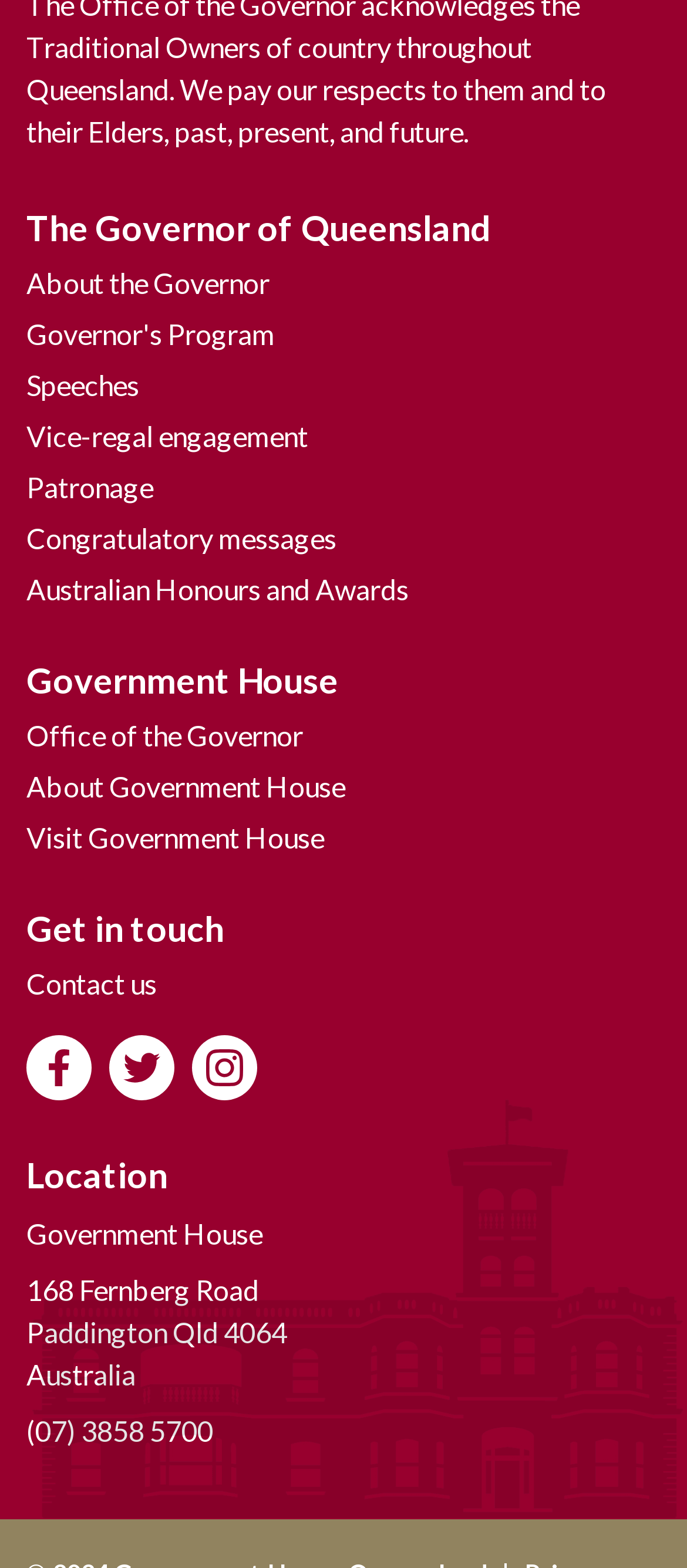Could you determine the bounding box coordinates of the clickable element to complete the instruction: "Call the Governor's office"? Provide the coordinates as four float numbers between 0 and 1, i.e., [left, top, right, bottom].

[0.038, 0.9, 0.31, 0.927]